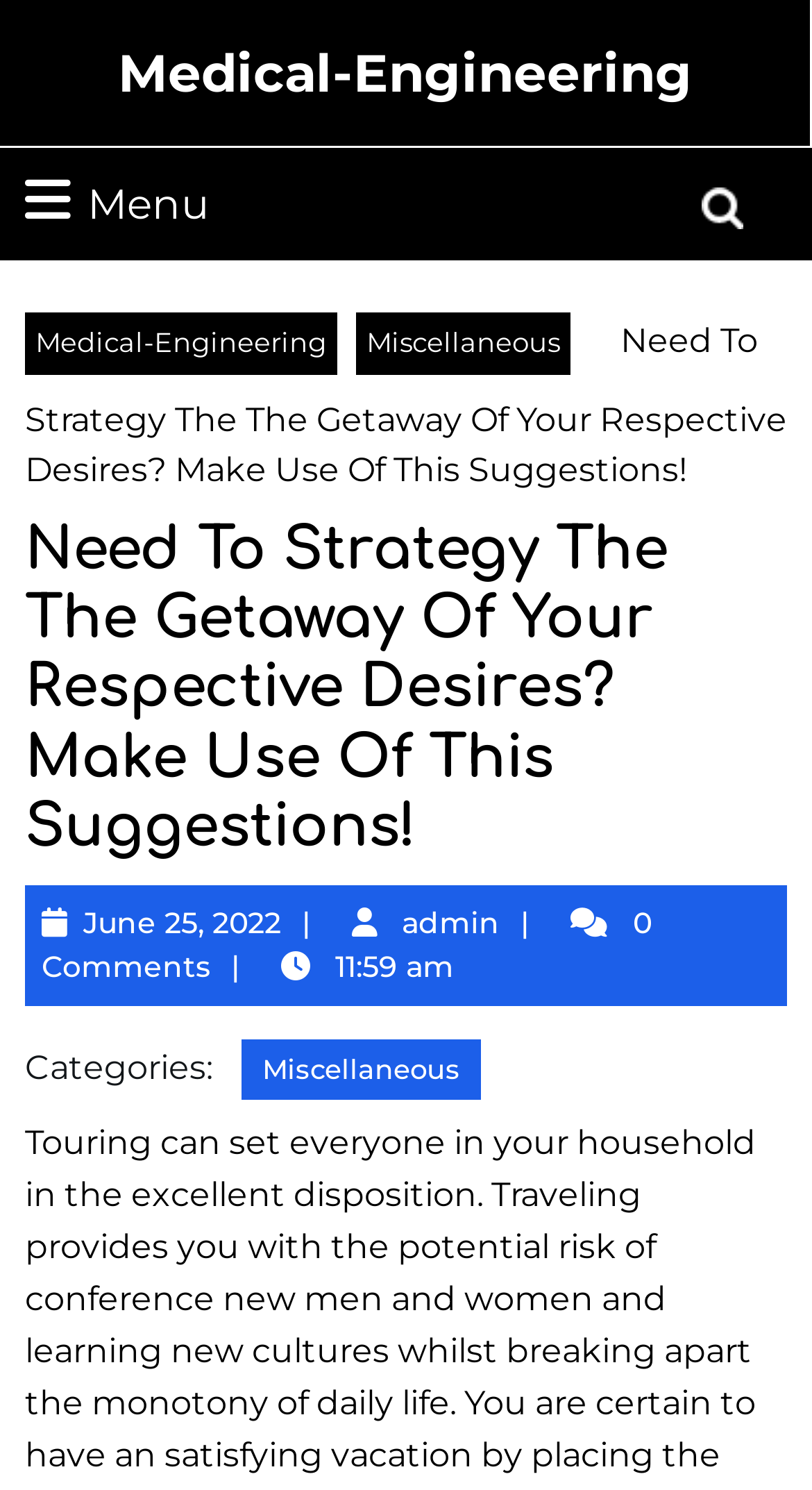Determine the bounding box coordinates of the region I should click to achieve the following instruction: "Open the menu". Ensure the bounding box coordinates are four float numbers between 0 and 1, i.e., [left, top, right, bottom].

[0.031, 0.116, 0.256, 0.158]